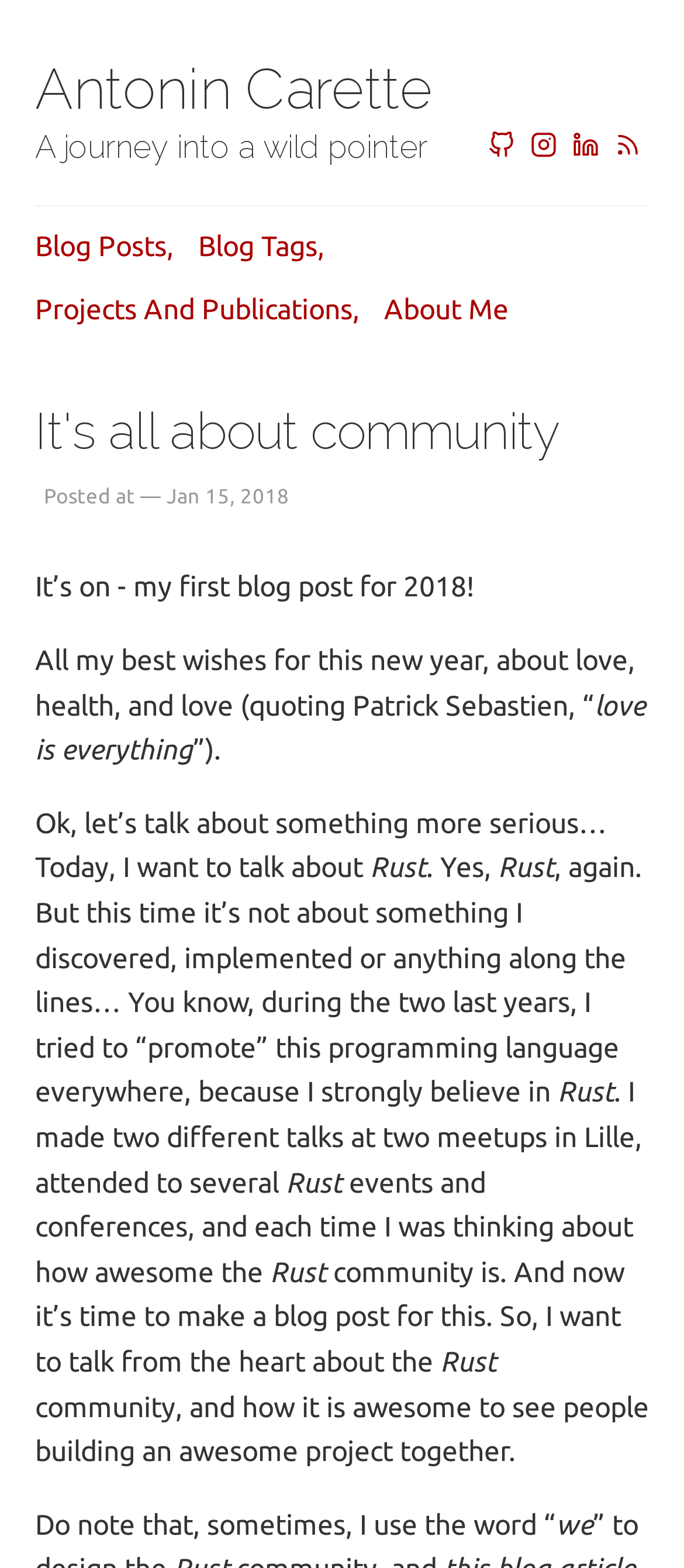Pinpoint the bounding box coordinates of the clickable area necessary to execute the following instruction: "View Github profile". The coordinates should be given as four float numbers between 0 and 1, namely [left, top, right, bottom].

[0.703, 0.083, 0.764, 0.104]